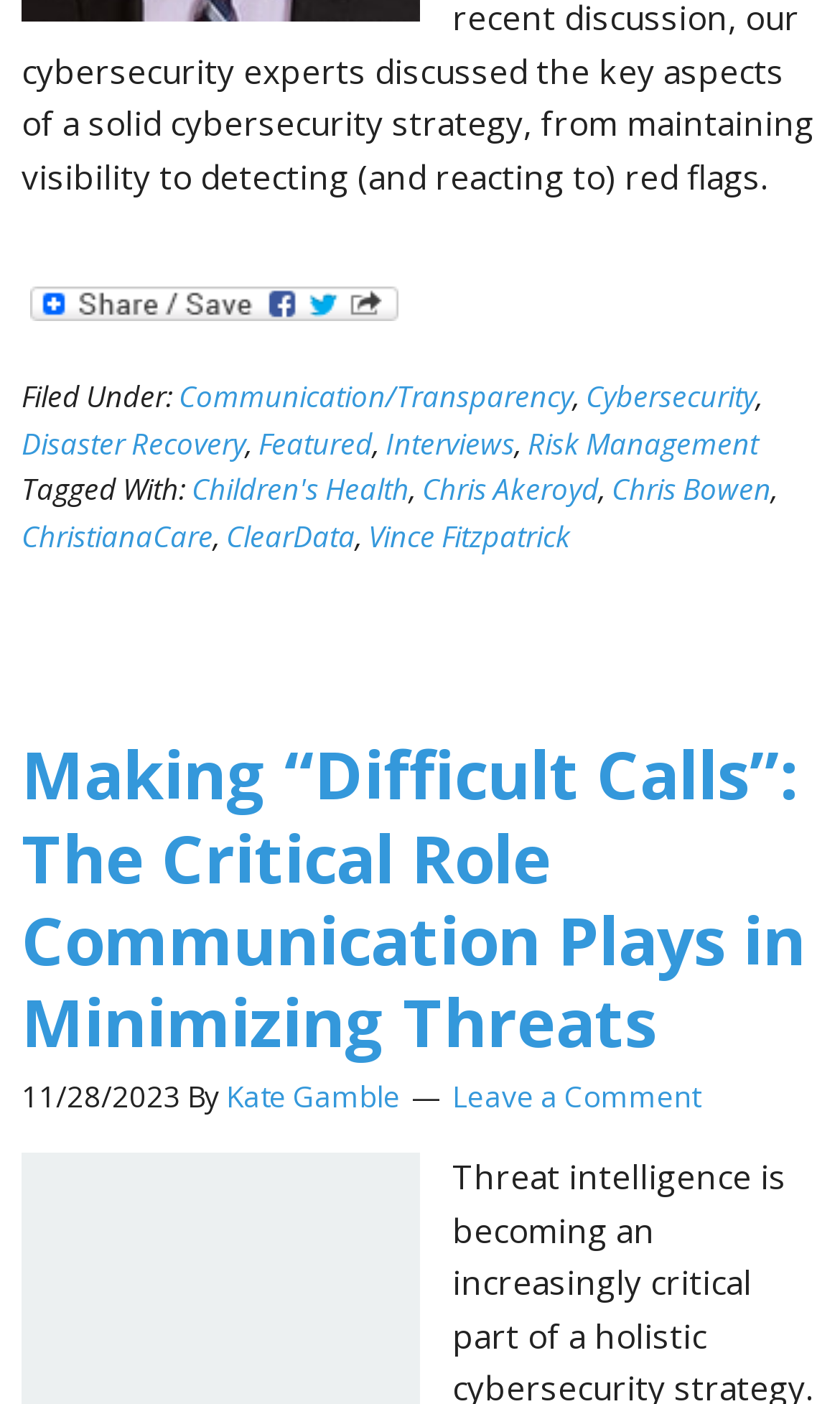Using the element description: "Communication/Transparency", determine the bounding box coordinates for the specified UI element. The coordinates should be four float numbers between 0 and 1, [left, top, right, bottom].

[0.213, 0.269, 0.682, 0.296]